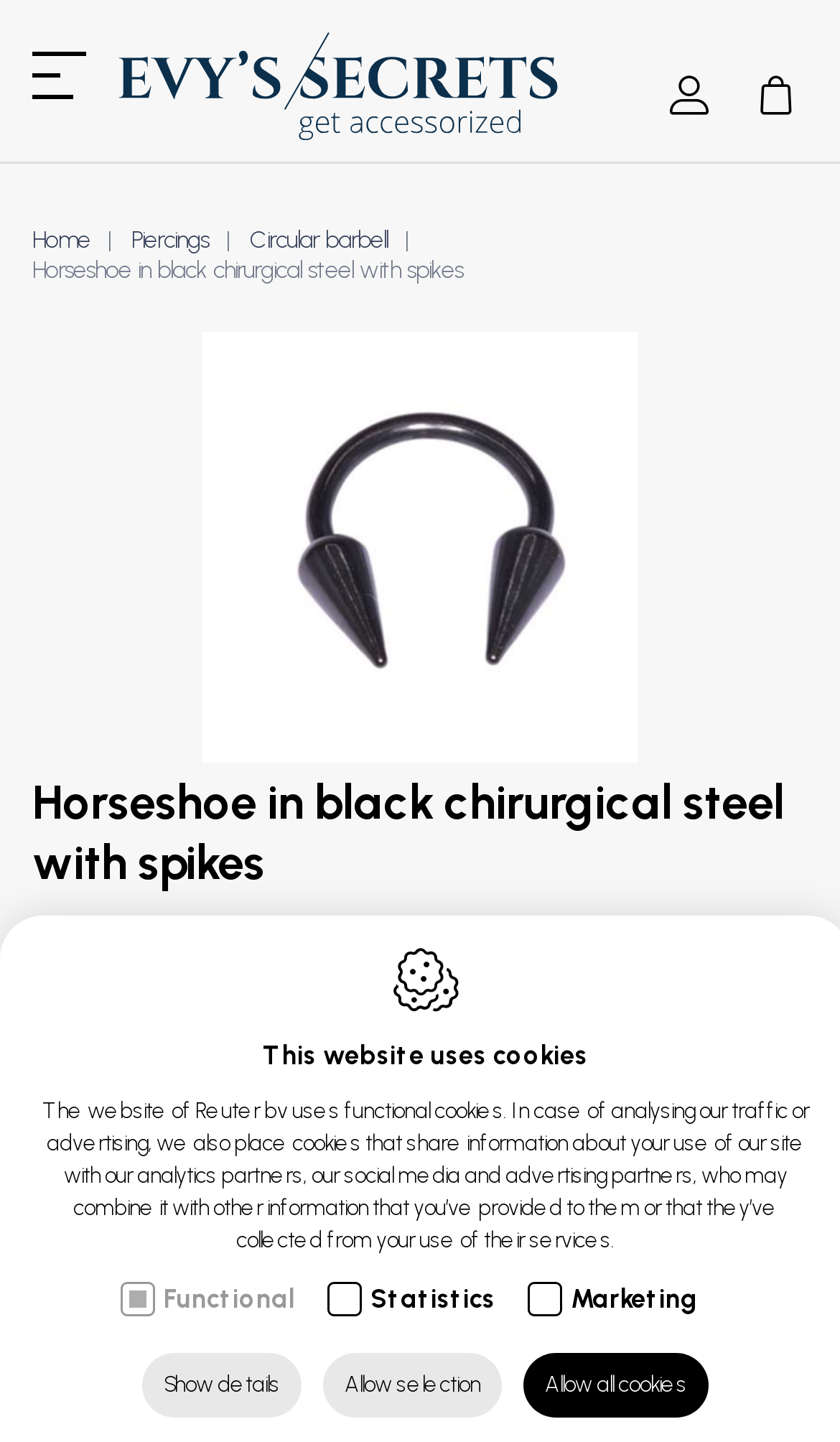What is the diameter of the horseshoe?
Based on the image, answer the question with as much detail as possible.

I looked at the 'Diameter' section on the webpage, but it only has a dropdown menu with a 'Choose' option, so the diameter is not specified.